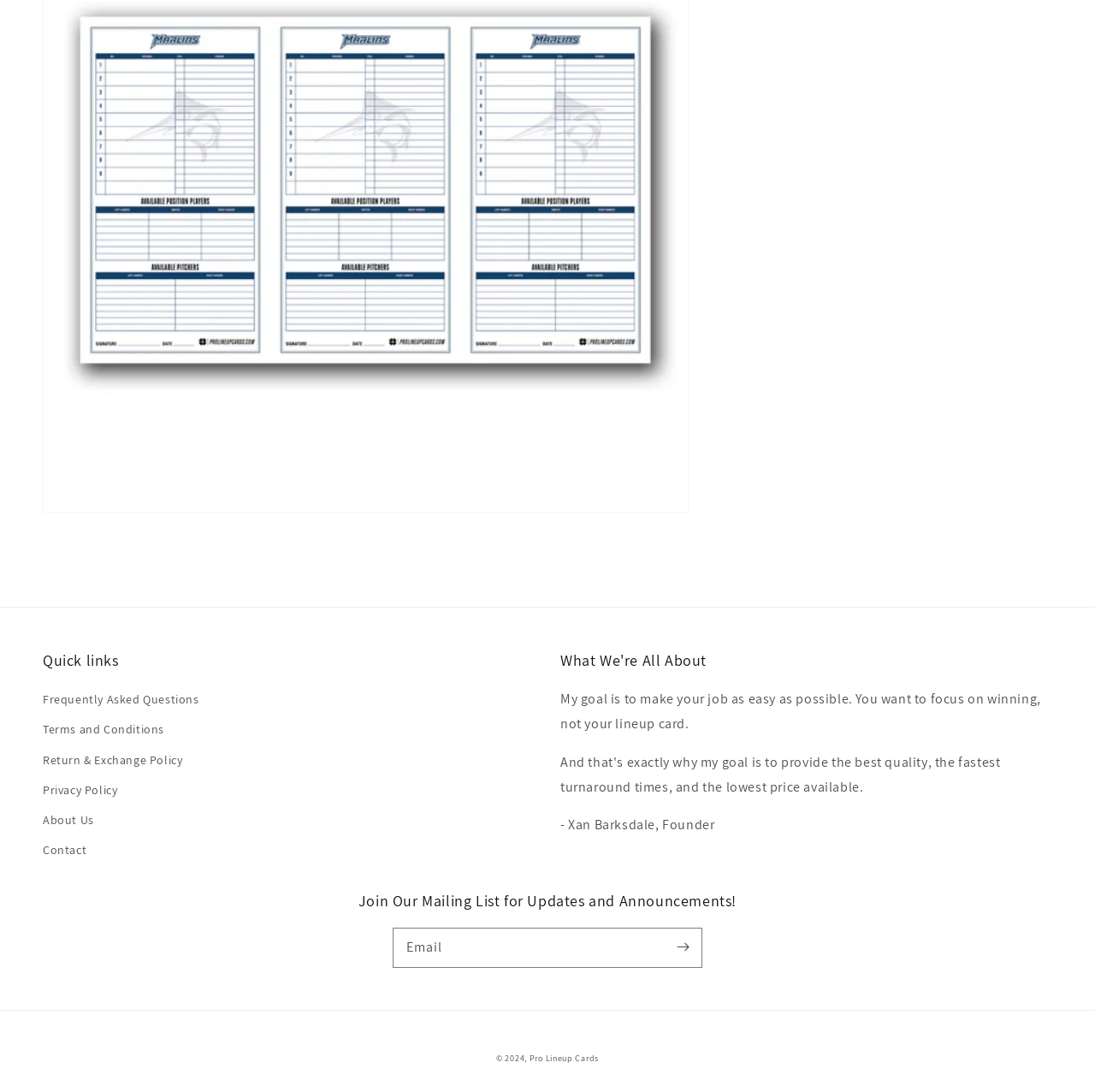Find the bounding box coordinates of the area that needs to be clicked in order to achieve the following instruction: "Click on Frequently Asked Questions". The coordinates should be specified as four float numbers between 0 and 1, i.e., [left, top, right, bottom].

[0.039, 0.631, 0.182, 0.655]